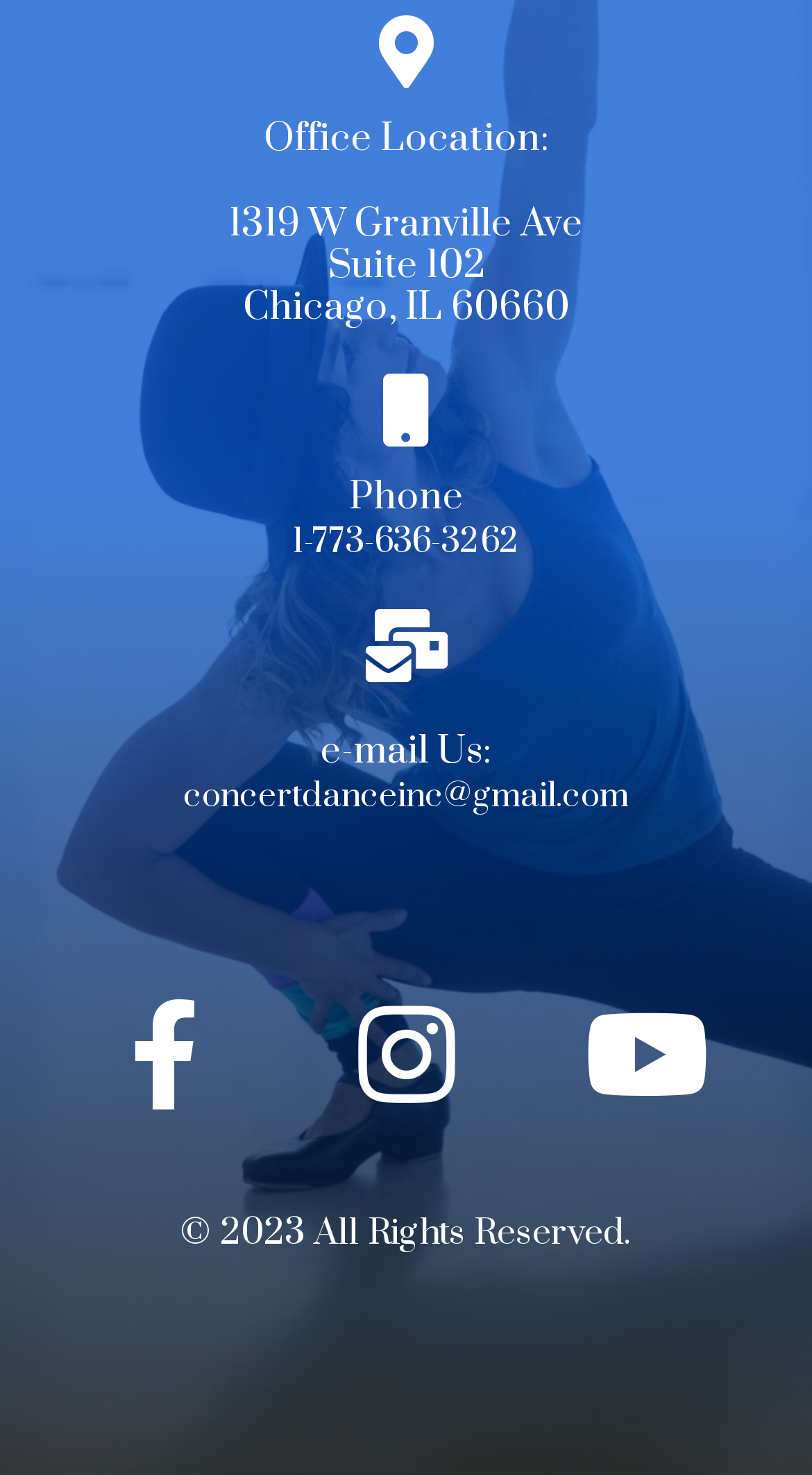What is the copyright year?
Provide a detailed and extensive answer to the question.

The copyright year can be found at the very bottom of the webpage, in the static text element that states '© 2023 All Rights Reserved'.